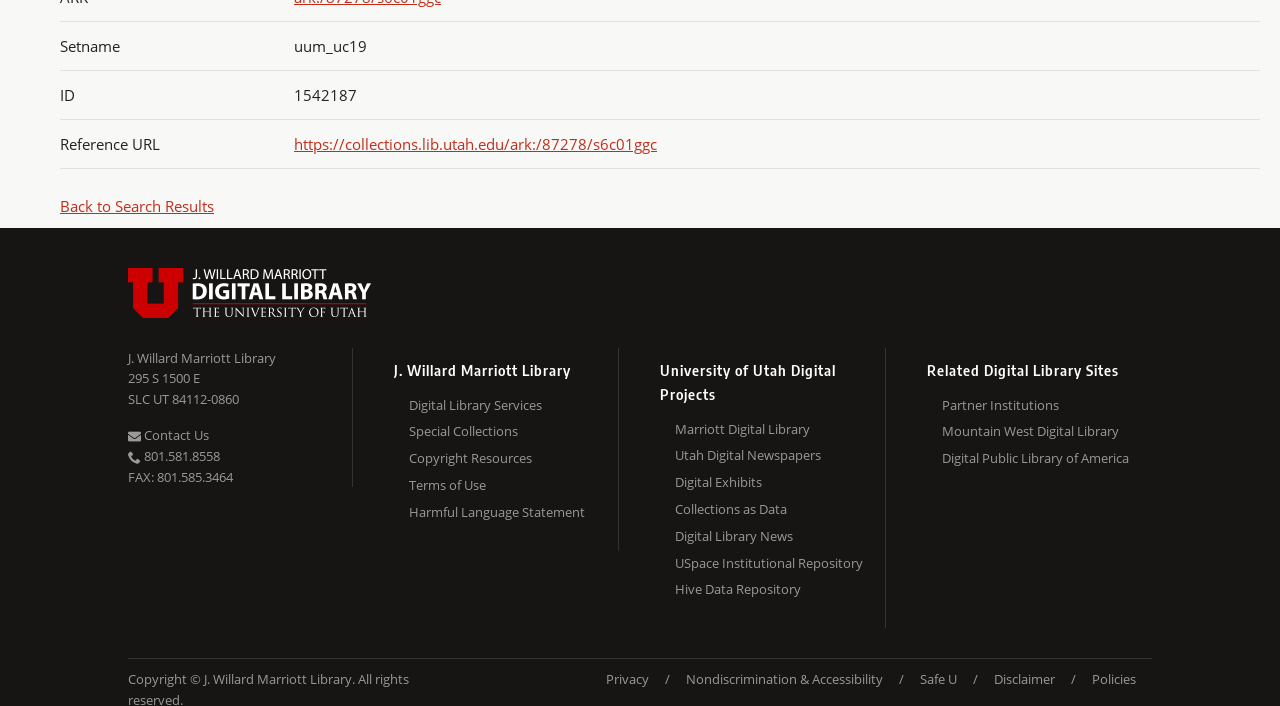Please identify the bounding box coordinates of the clickable element to fulfill the following instruction: "View University of Utah Digital Projects". The coordinates should be four float numbers between 0 and 1, i.e., [left, top, right, bottom].

[0.516, 0.205, 0.691, 0.301]